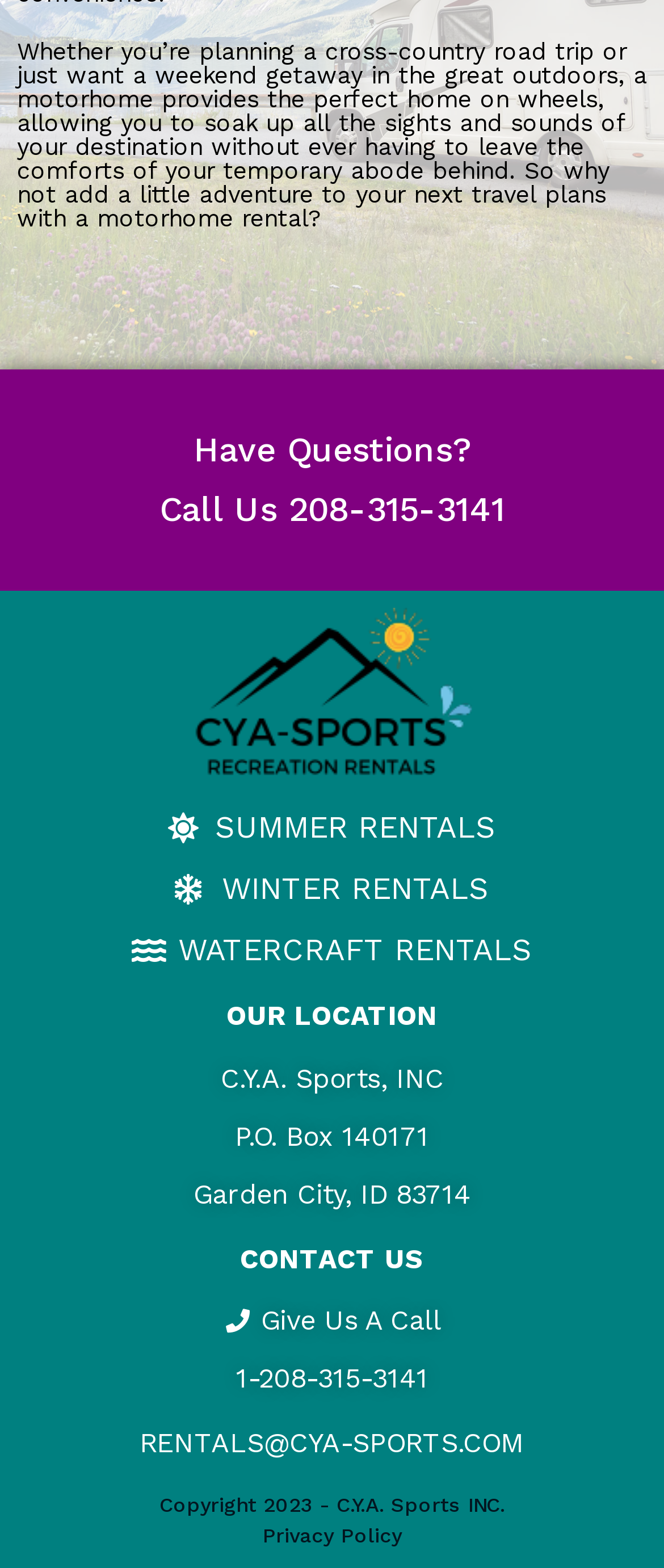Respond with a single word or phrase for the following question: 
What is the email address for rentals?

RENTALS@CYA-SPORTS.COM